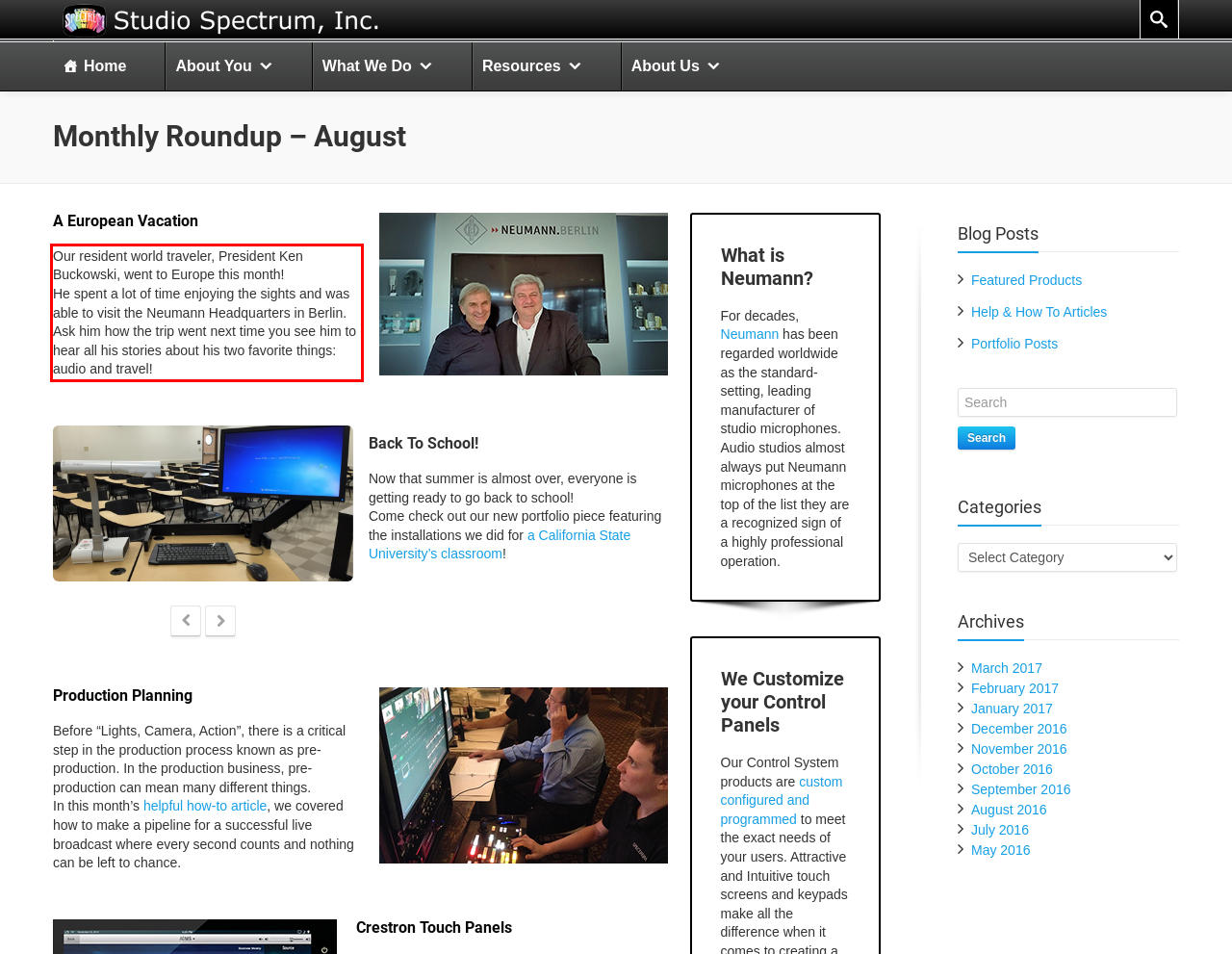Using OCR, extract the text content found within the red bounding box in the given webpage screenshot.

Our resident world traveler, President Ken Buckowski, went to Europe this month! He spent a lot of time enjoying the sights and was able to visit the Neumann Headquarters in Berlin. Ask him how the trip went next time you see him to hear all his stories about his two favorite things: audio and travel!